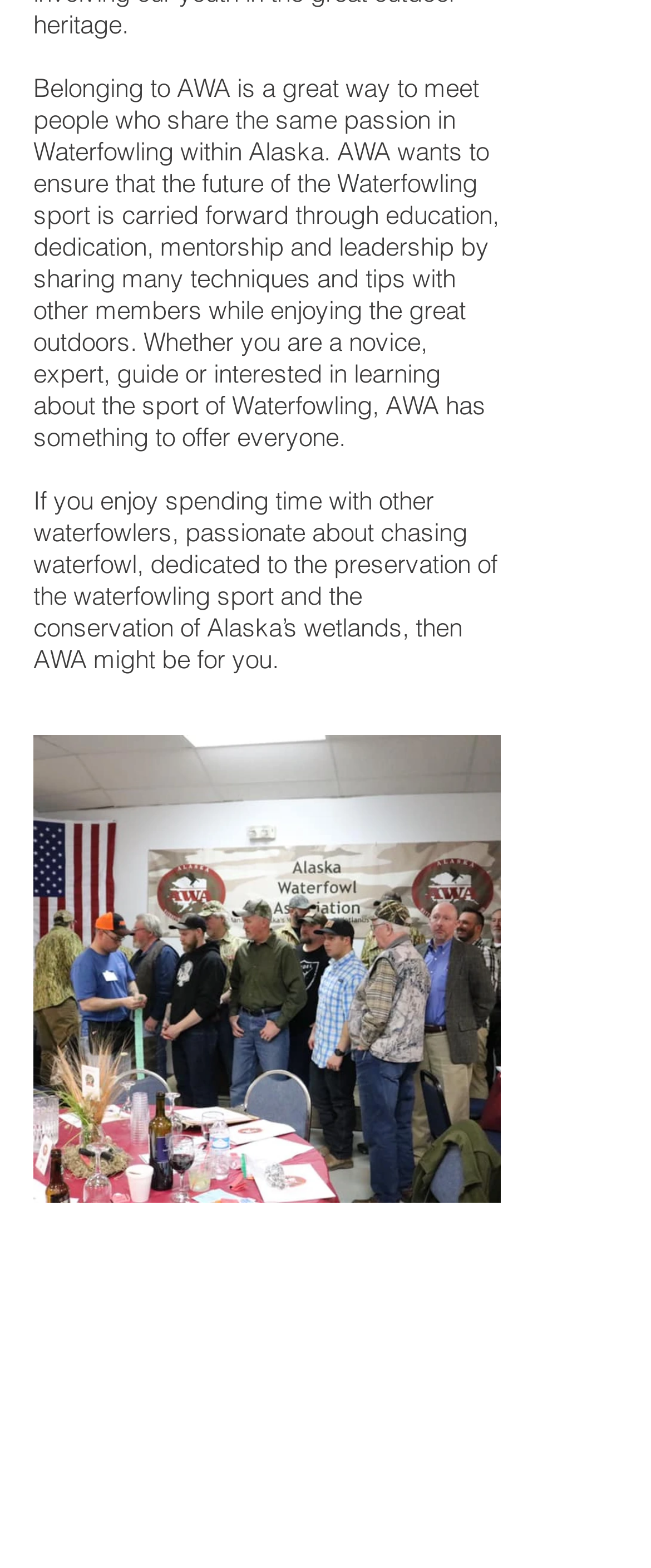Answer the question below with a single word or a brief phrase: 
What type of image is displayed on the webpage?

Waterfowl-related image